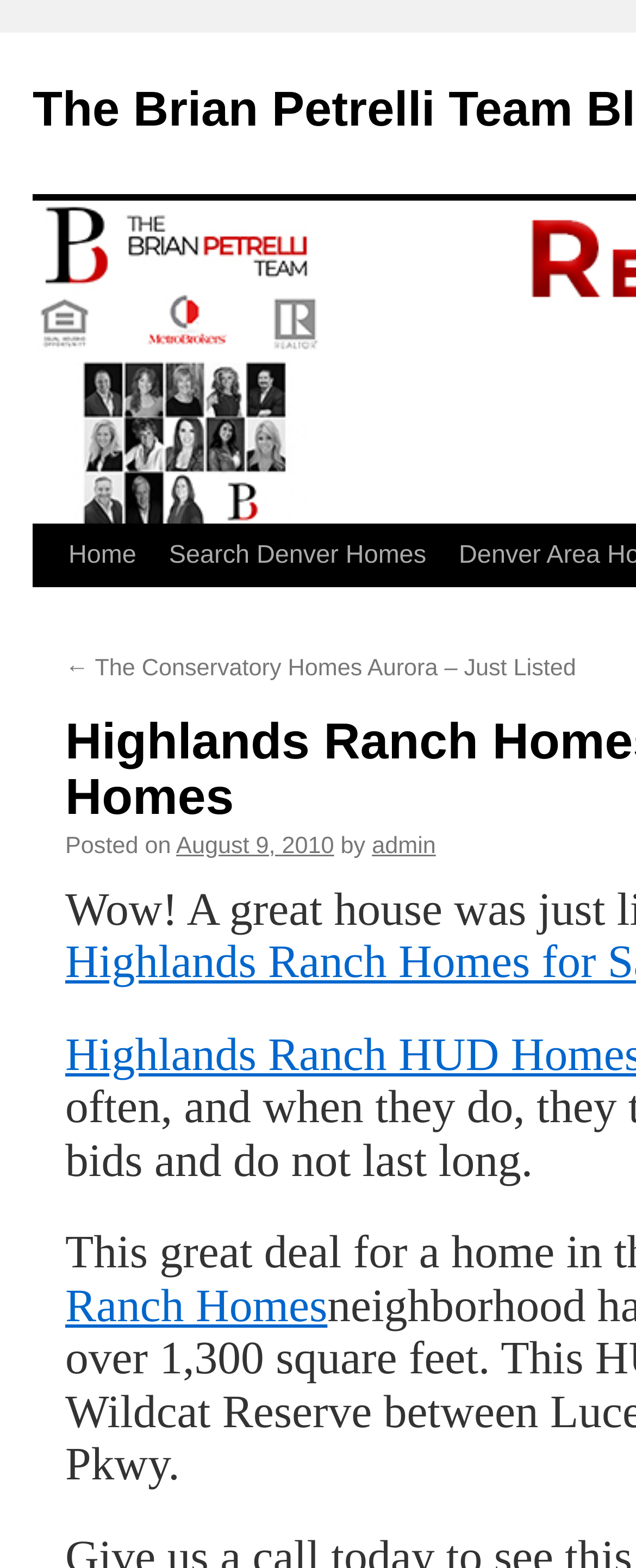Can you find and provide the title of the webpage?

Highlands Ranch Homes for Sale – HUD Homes